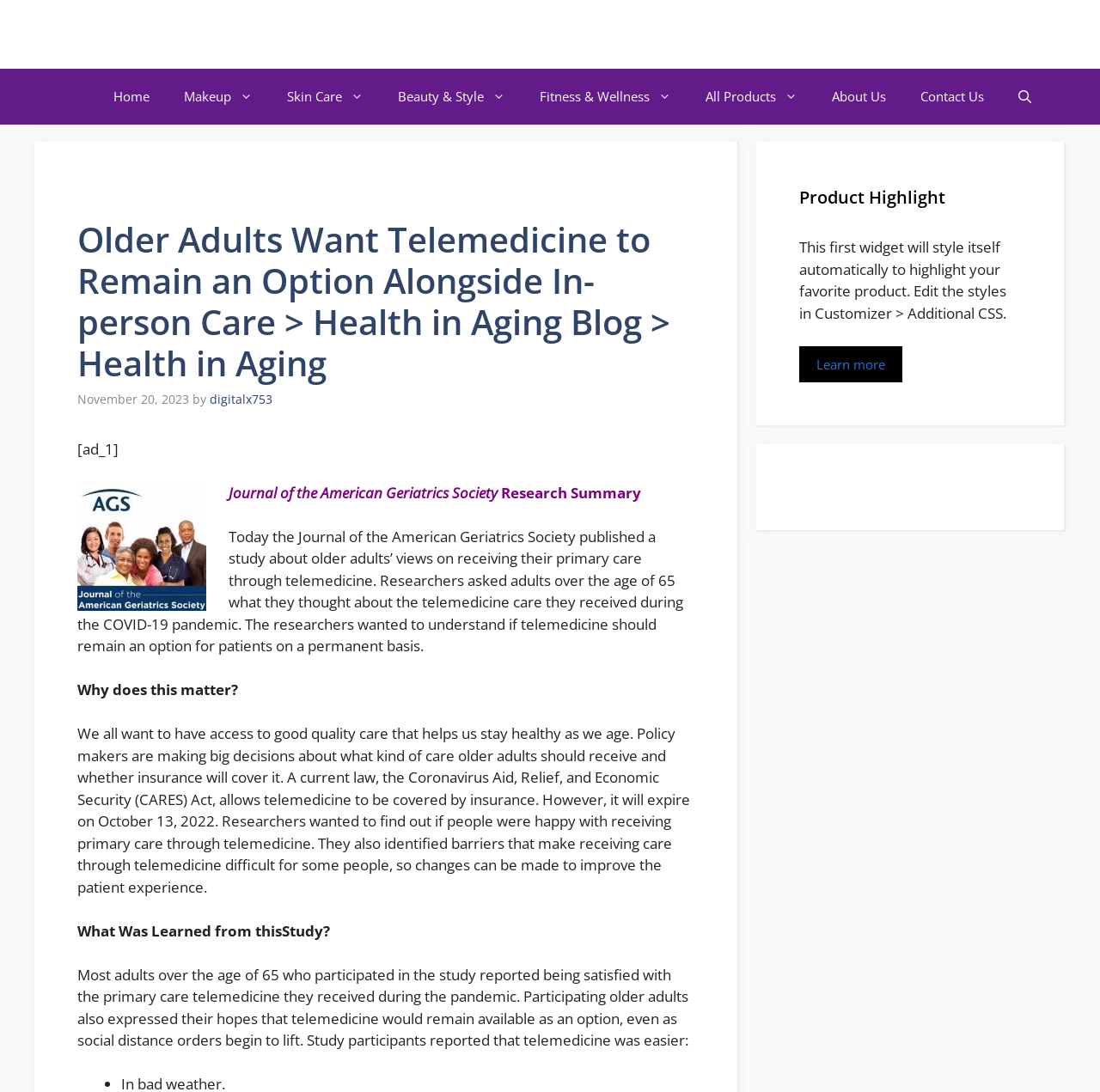Identify the main title of the webpage and generate its text content.

Older Adults Want Telemedicine to Remain an Option Alongside In-person Care > Health in Aging Blog > Health in Aging